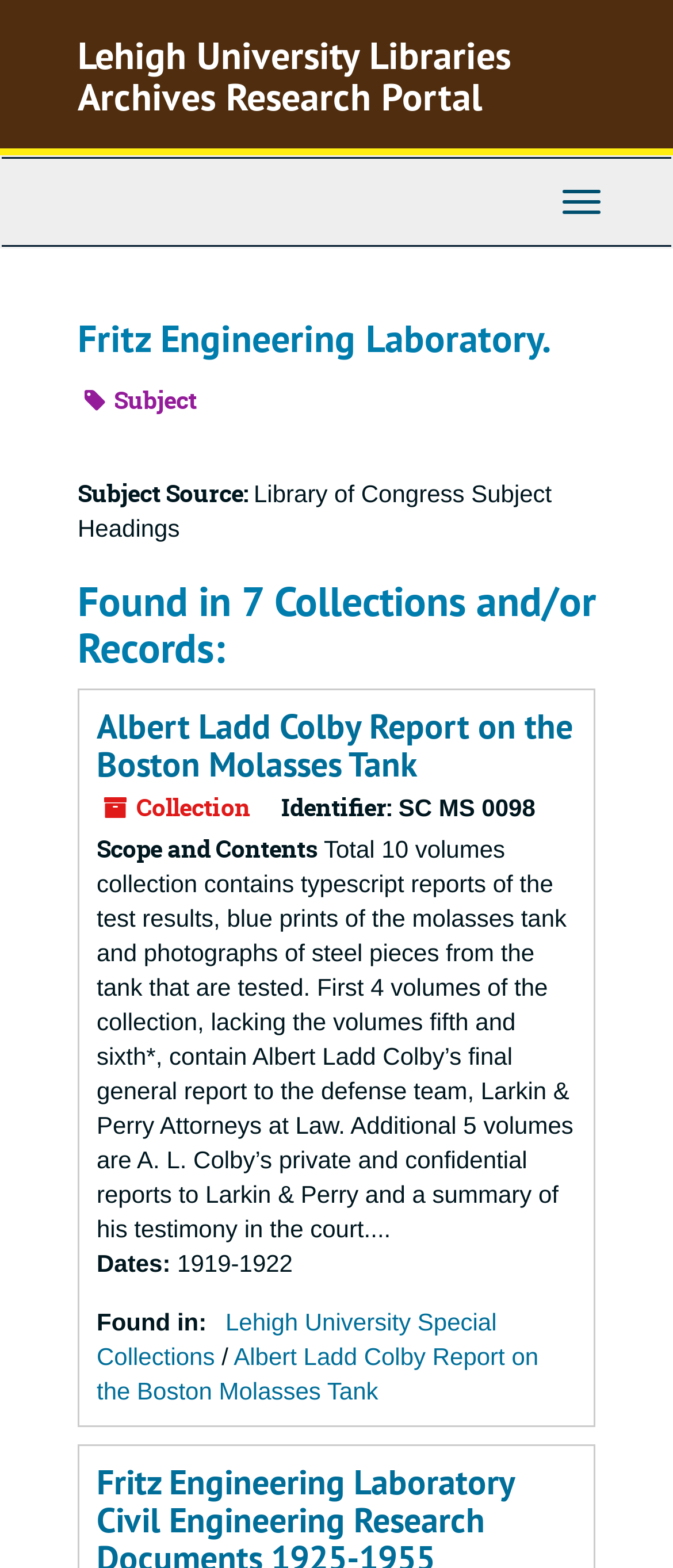What is the identifier of the collection?
Using the screenshot, give a one-word or short phrase answer.

SC MS 0098